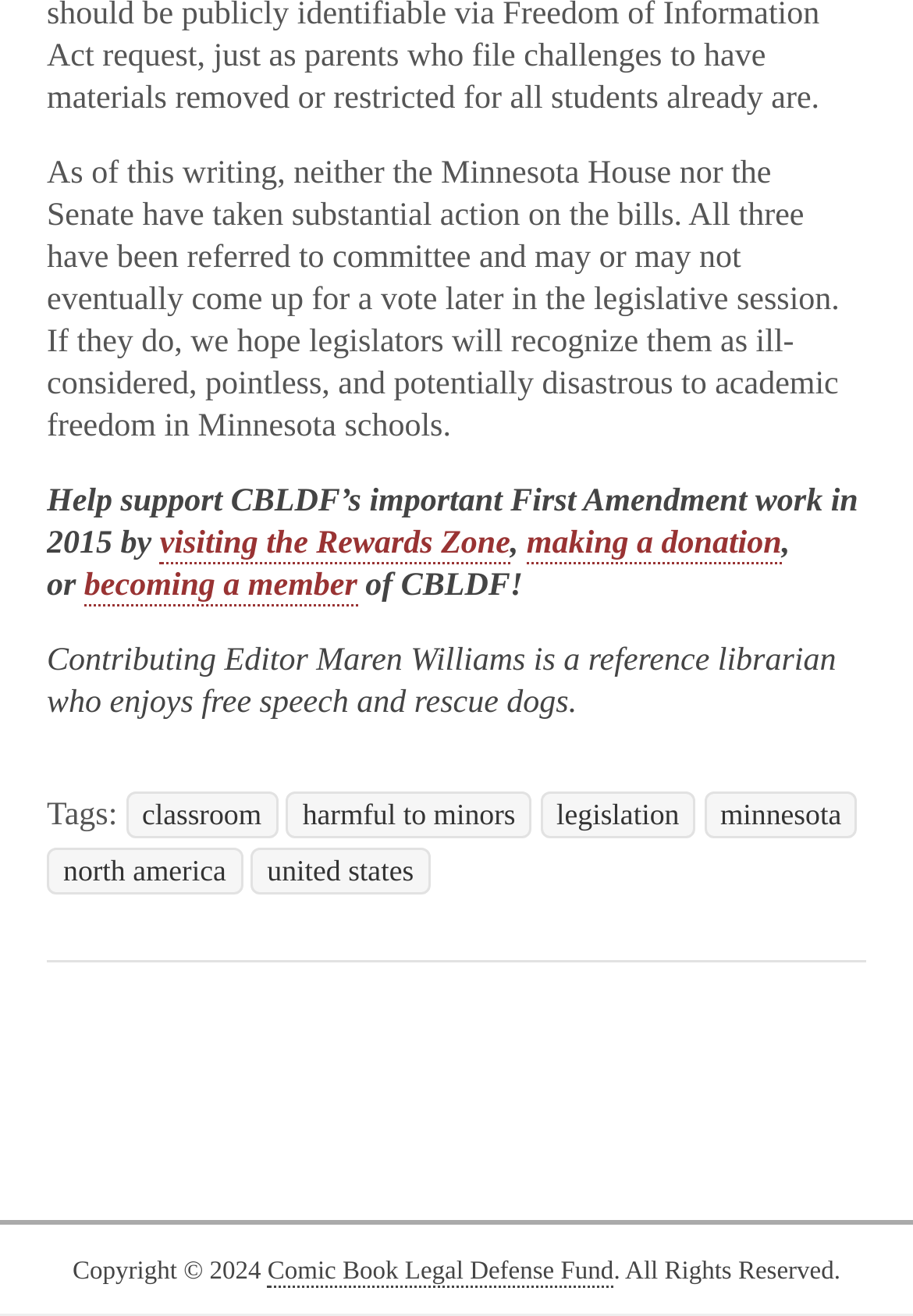What are the tags associated with the article?
Please provide a single word or phrase as your answer based on the image.

Classroom, harmful to minors, legislation, Minnesota, North America, United States